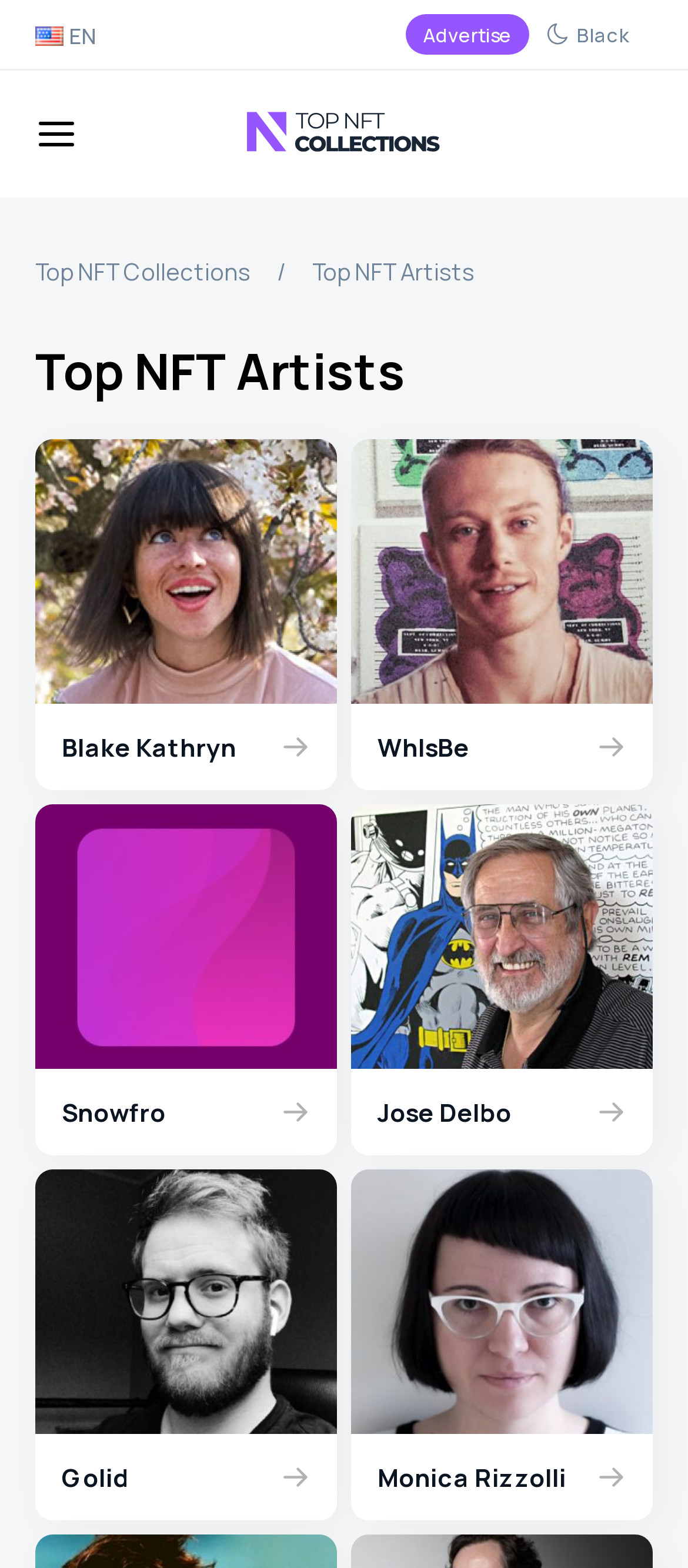What is the language of the webpage?
Look at the image and answer the question with a single word or phrase.

English